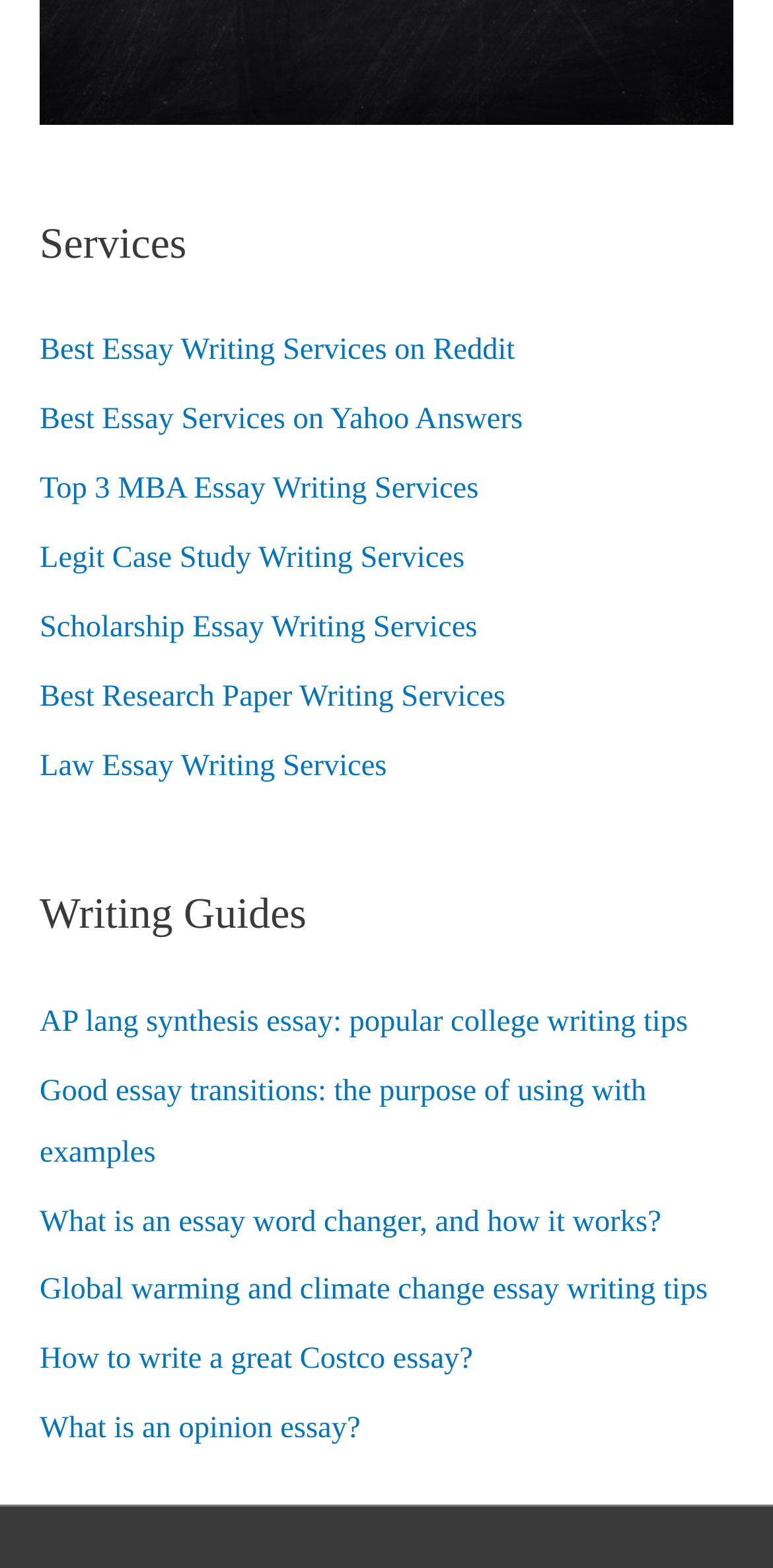Please determine the bounding box coordinates of the element to click in order to execute the following instruction: "Visit Contact US". The coordinates should be four float numbers between 0 and 1, specified as [left, top, right, bottom].

None